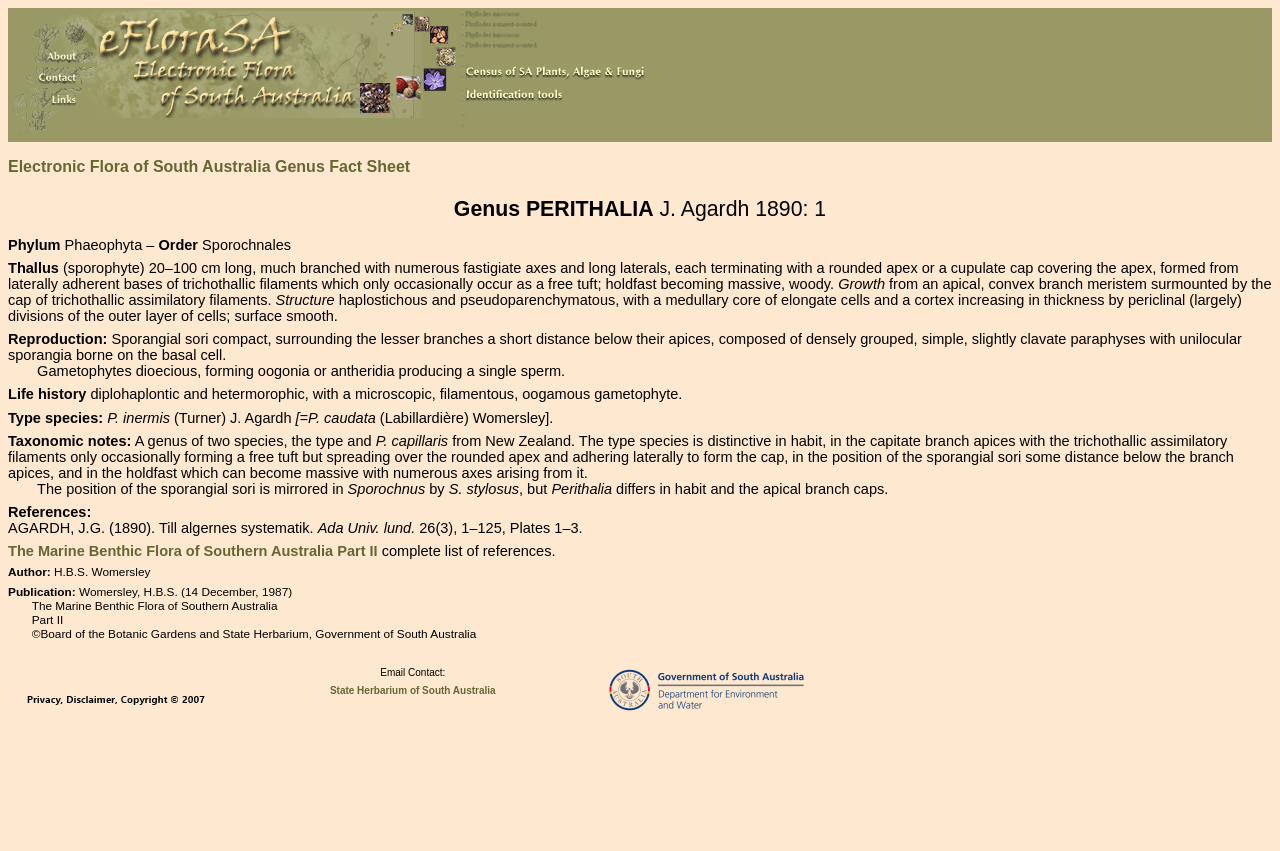Locate the bounding box coordinates of the area to click to fulfill this instruction: "Read Genus Fact Sheet". The bounding box should be presented as four float numbers between 0 and 1, in the order [left, top, right, bottom].

[0.006, 0.186, 0.32, 0.206]